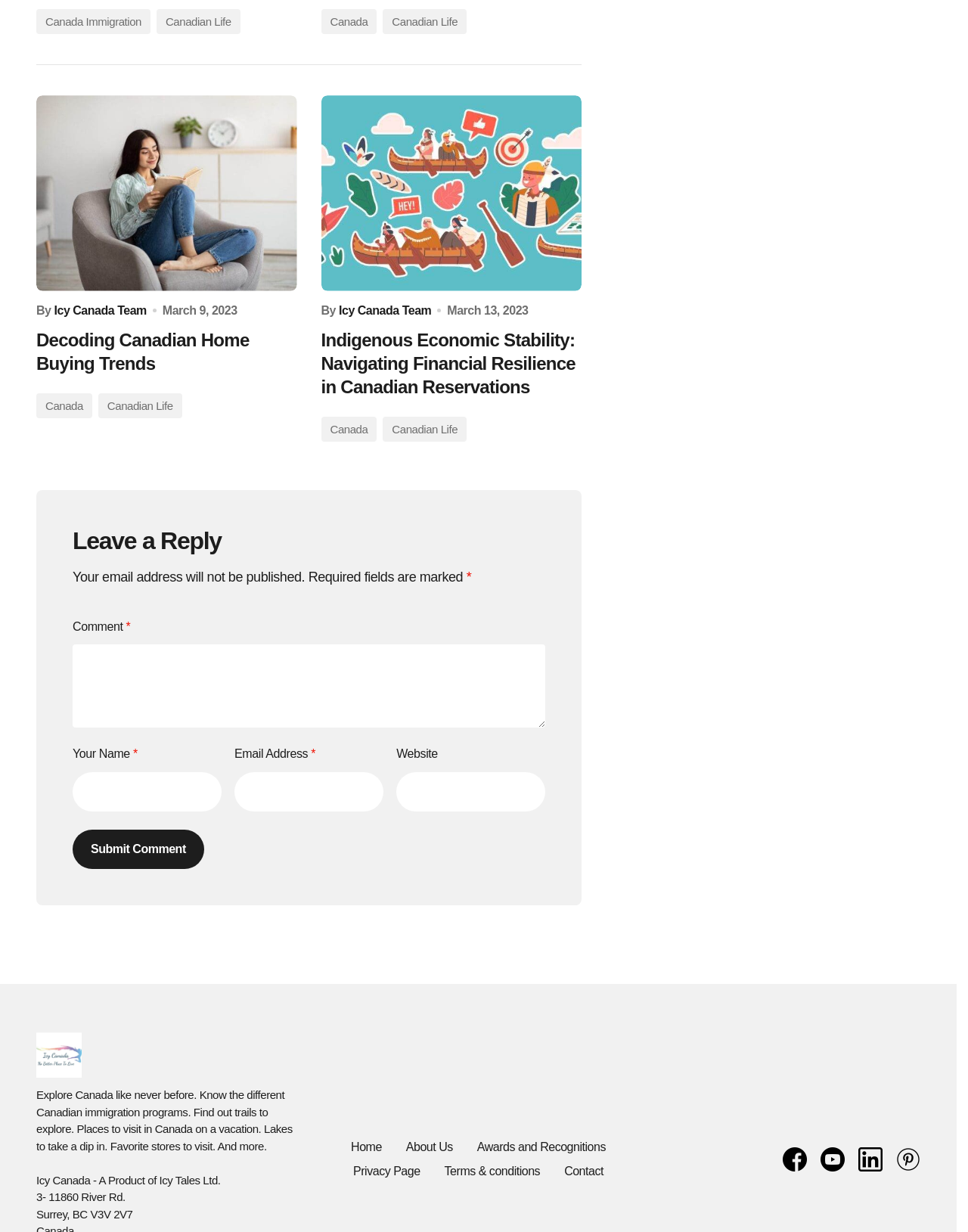What is the purpose of the comment section?
Observe the image and answer the question with a one-word or short phrase response.

To leave a reply